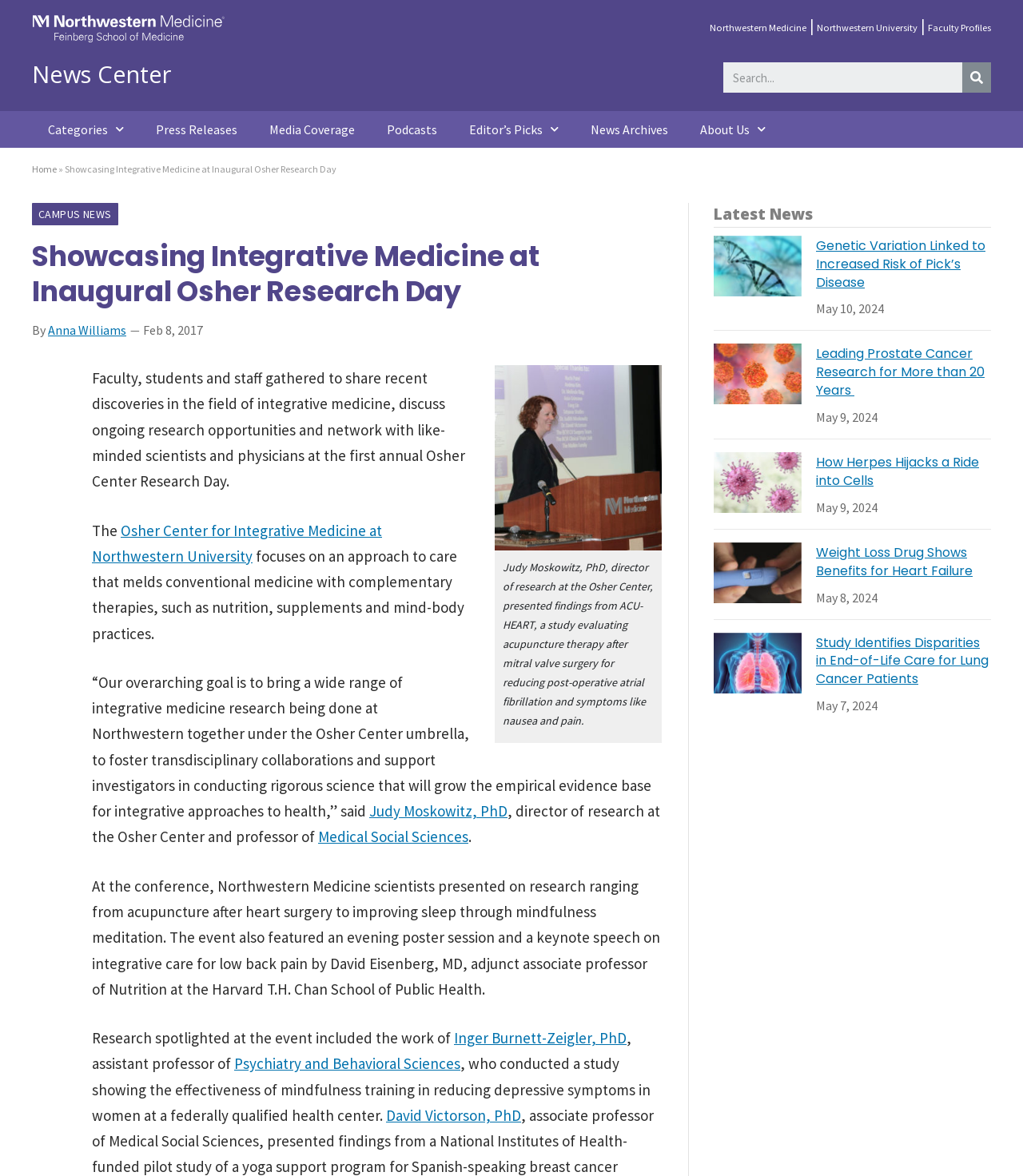What is the name of the professor who presented findings from ACU-HEART?
Please provide a single word or phrase as your answer based on the image.

Judy Moskowitz